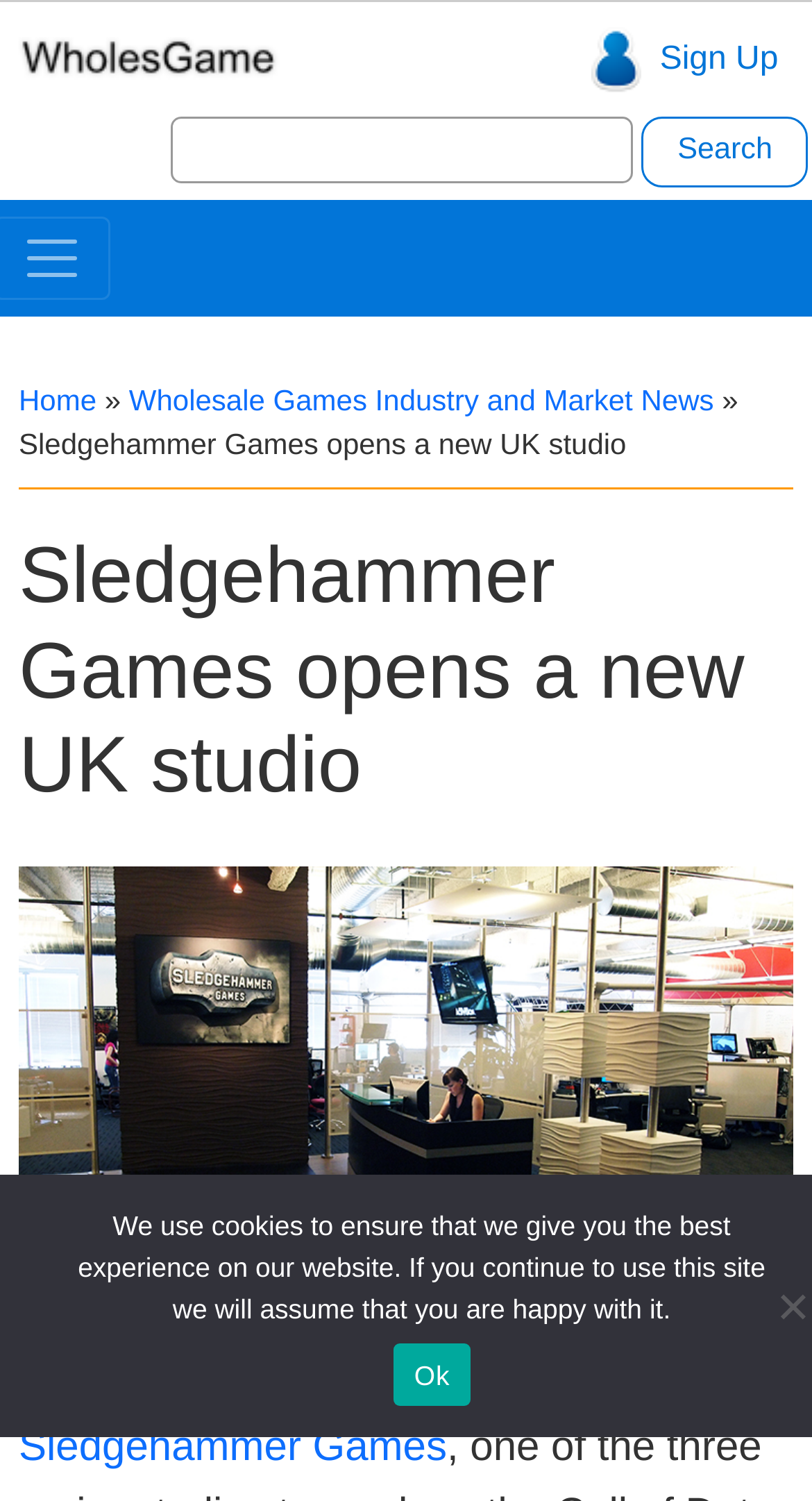Provide a single word or phrase answer to the question: 
What is the text above the search textbox?

Search for: